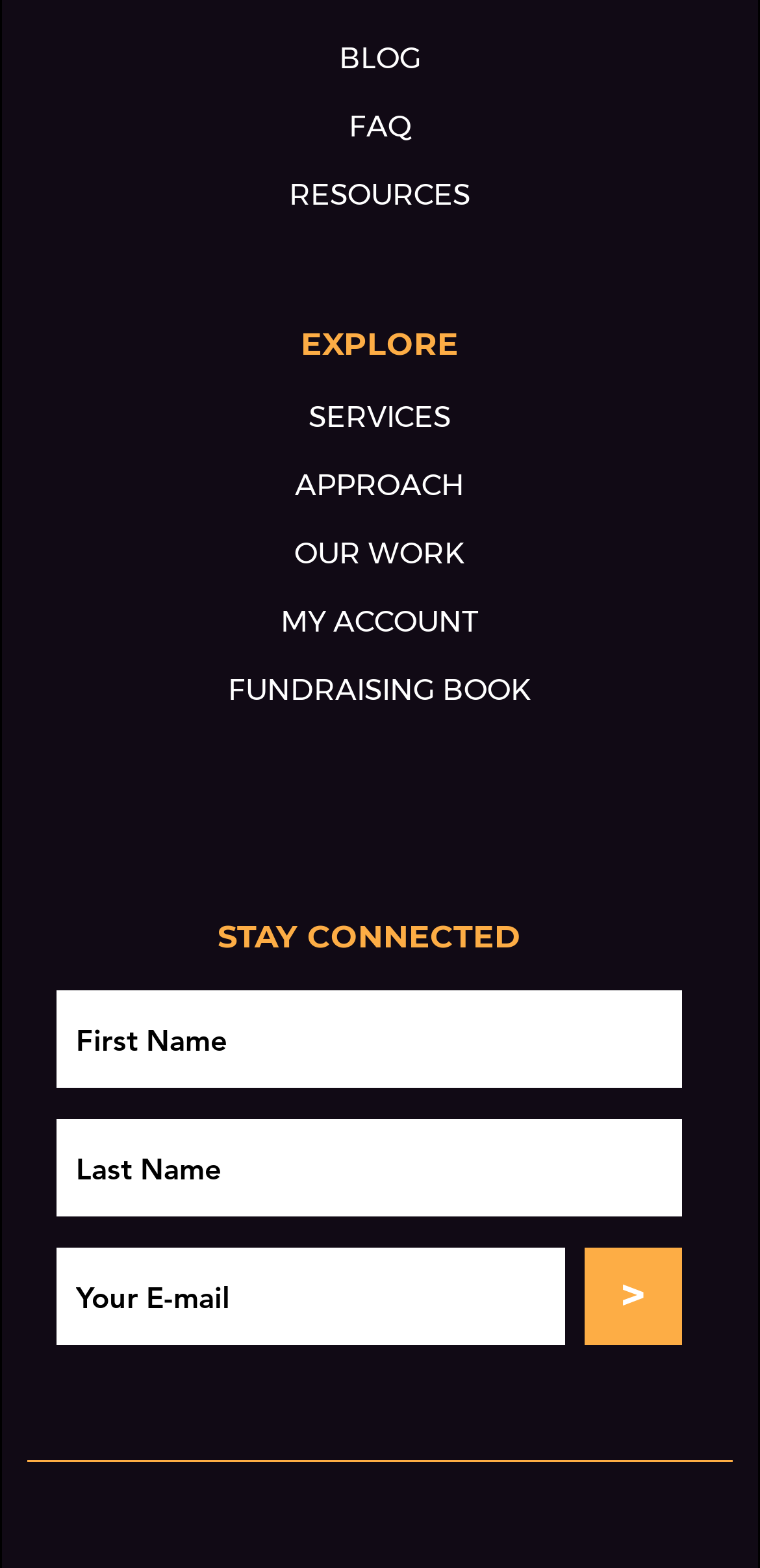Specify the bounding box coordinates of the area to click in order to execute this command: 'Learn about services'. The coordinates should consist of four float numbers ranging from 0 to 1, and should be formatted as [left, top, right, bottom].

[0.074, 0.244, 0.925, 0.288]